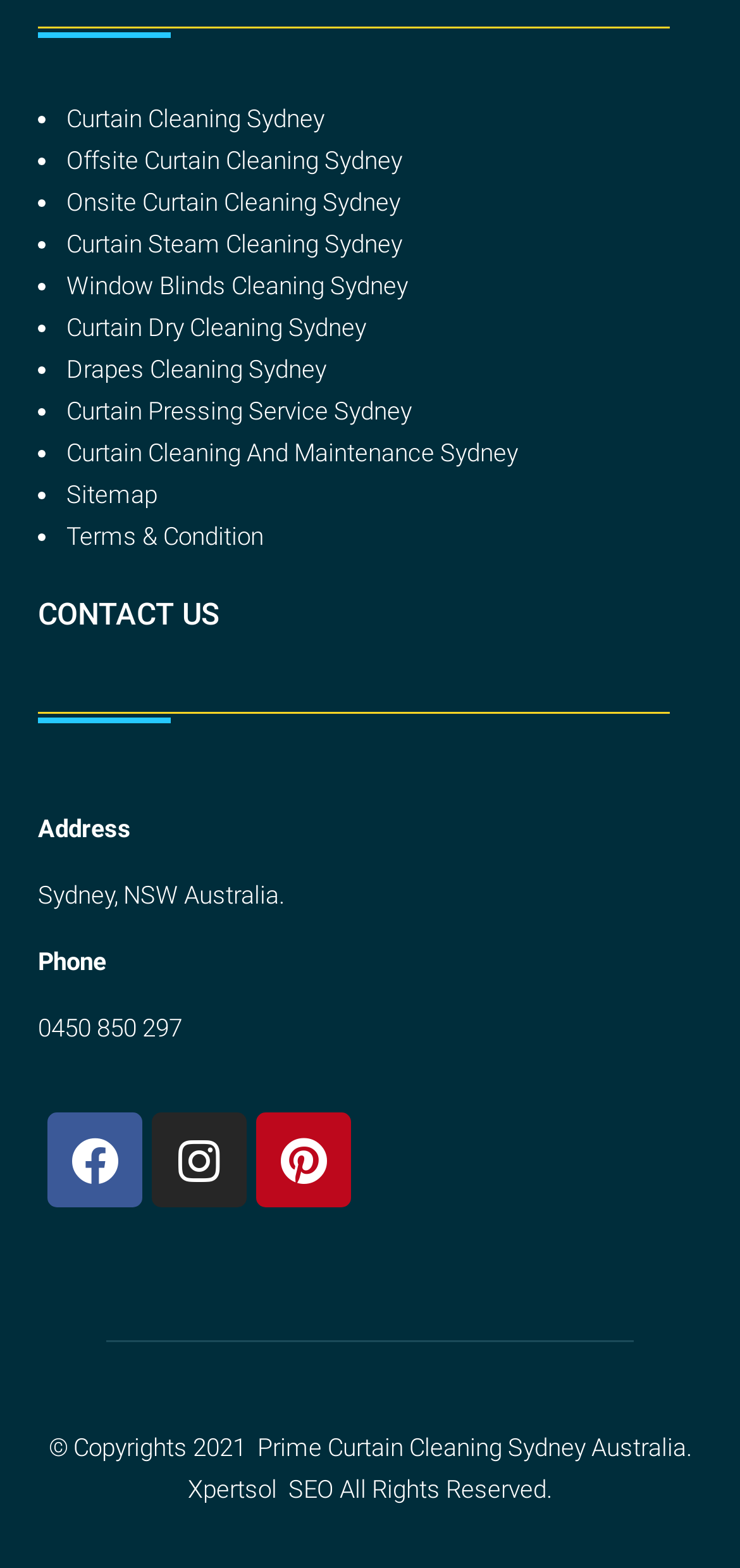Provide a single word or phrase to answer the given question: 
What is the address of Prime Curtain Cleaning Sydney?

Sydney, NSW Australia